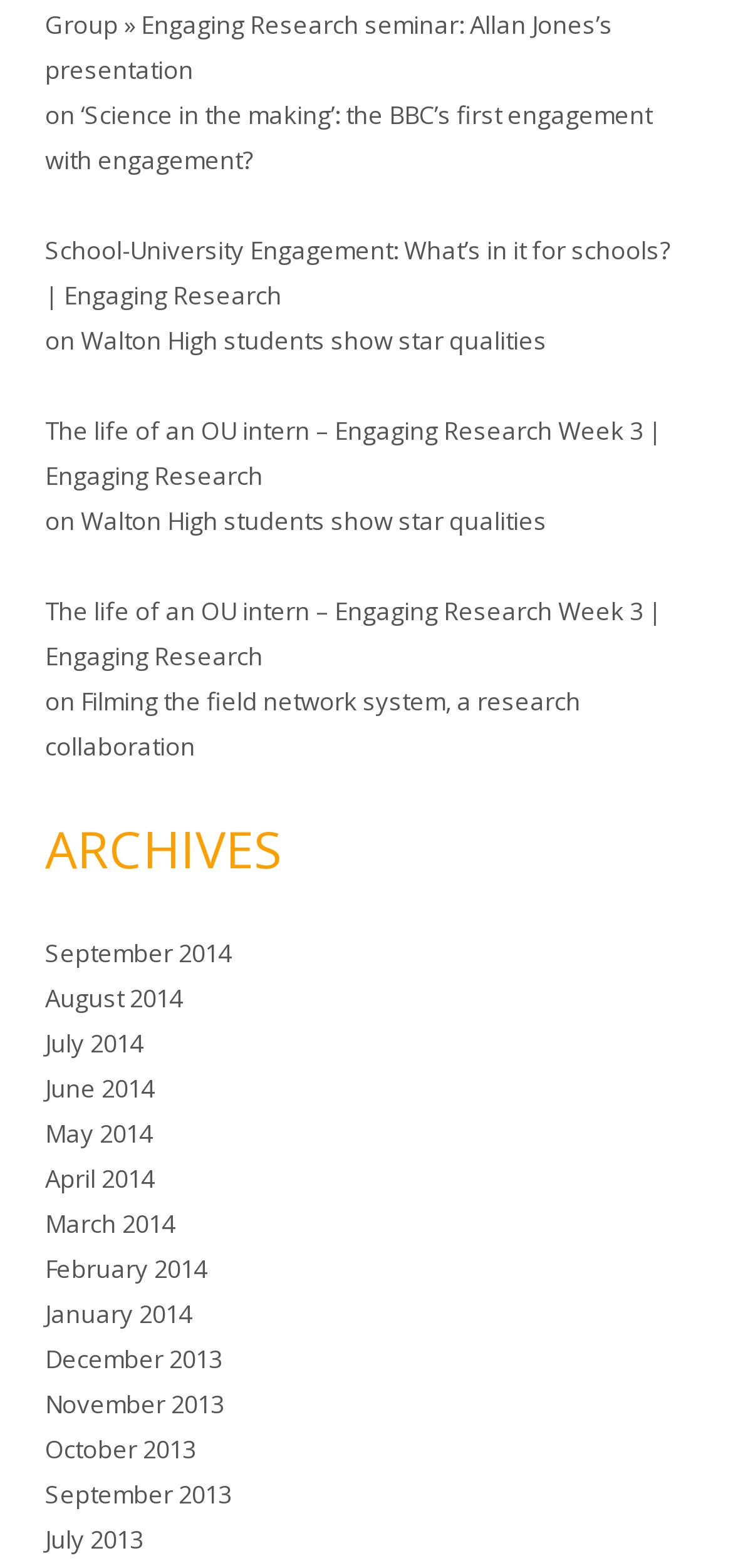How many links are there under the 'ARCHIVES' heading?
Give a comprehensive and detailed explanation for the question.

The 'ARCHIVES' heading is located at the bottom of the webpage, and below it, there are 15 links to different months and years, which can be counted by looking at the link elements under the 'ARCHIVES' heading.